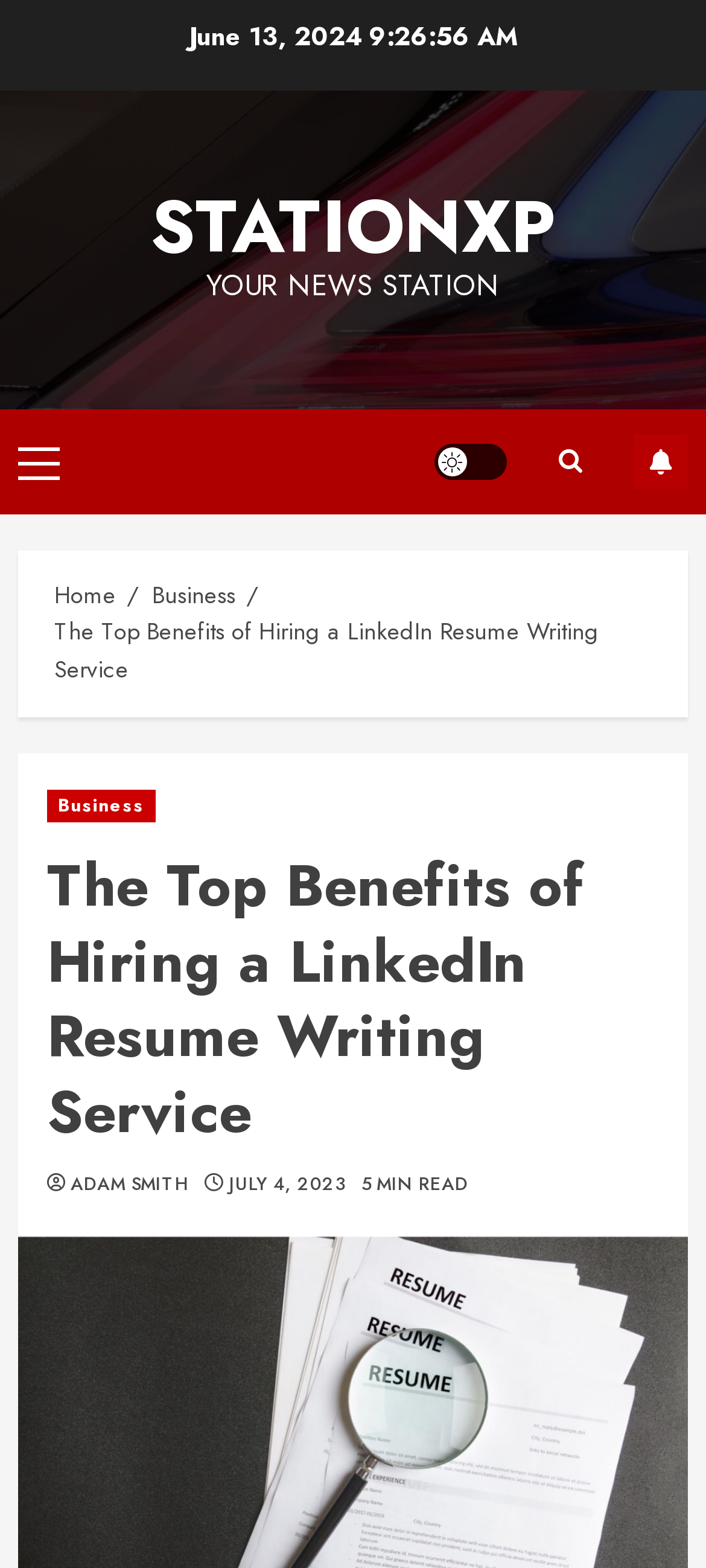What is the date of the article?
Make sure to answer the question with a detailed and comprehensive explanation.

I found the date of the article by looking at the element with the text 'JULY 4, 2023' which is located below the article title and above the '5 MIN READ' text.